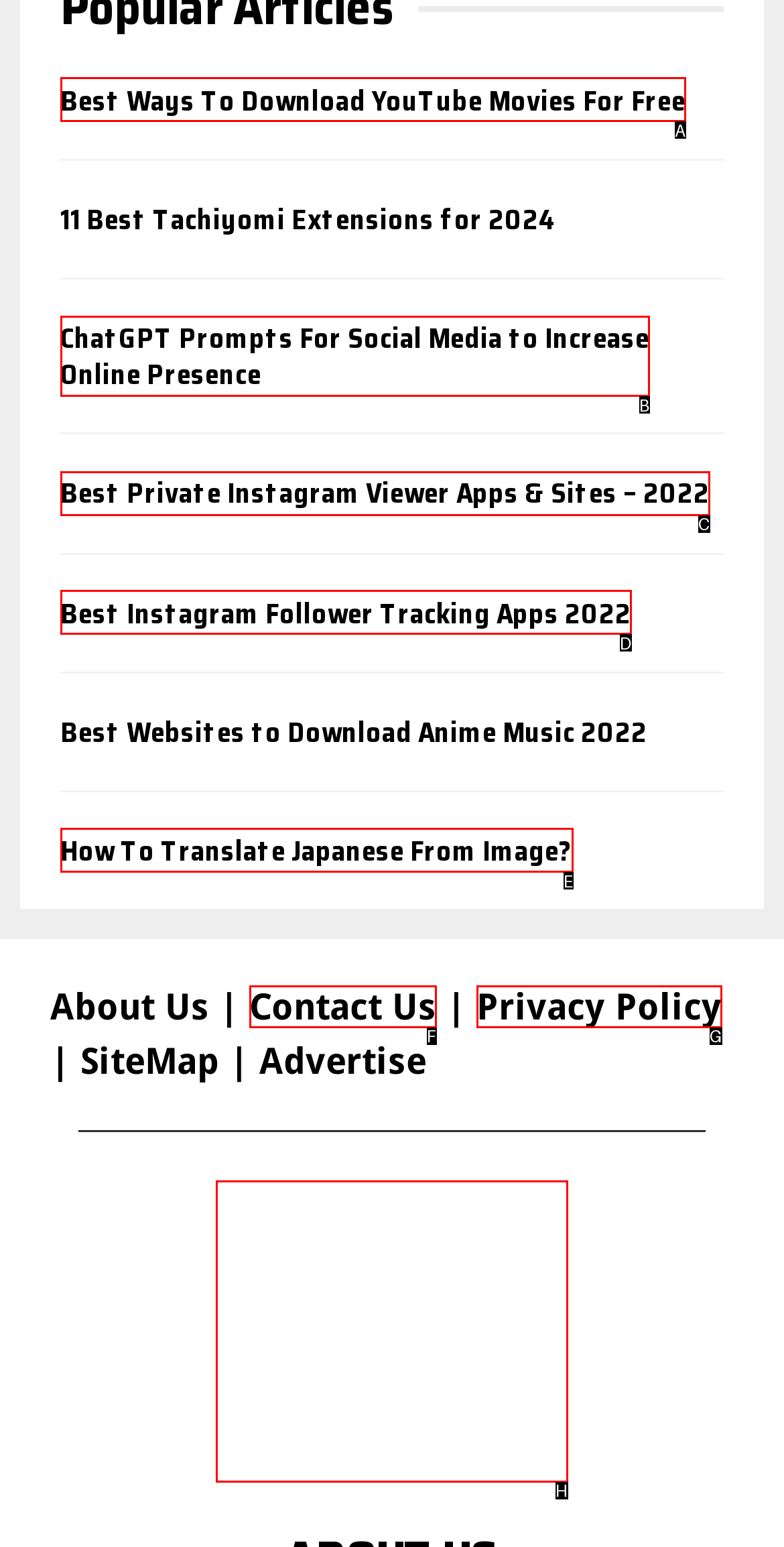Which option should you click on to fulfill this task: Click on the logo? Answer with the letter of the correct choice.

H